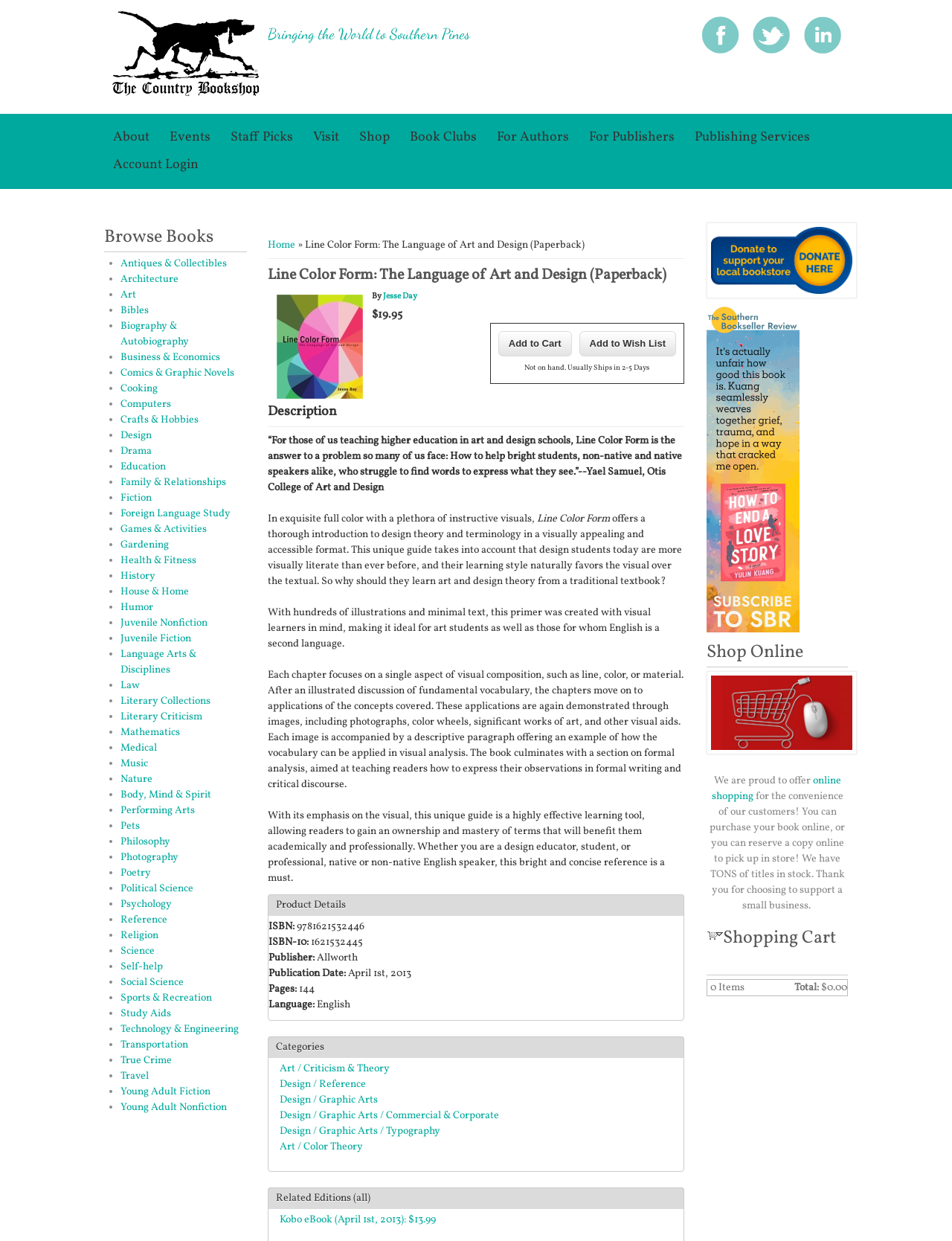What is the author of the book?
Please give a detailed and elaborate answer to the question based on the image.

The author of the book can be found in the link element with the text 'Jesse Day' which is located near the book cover image.